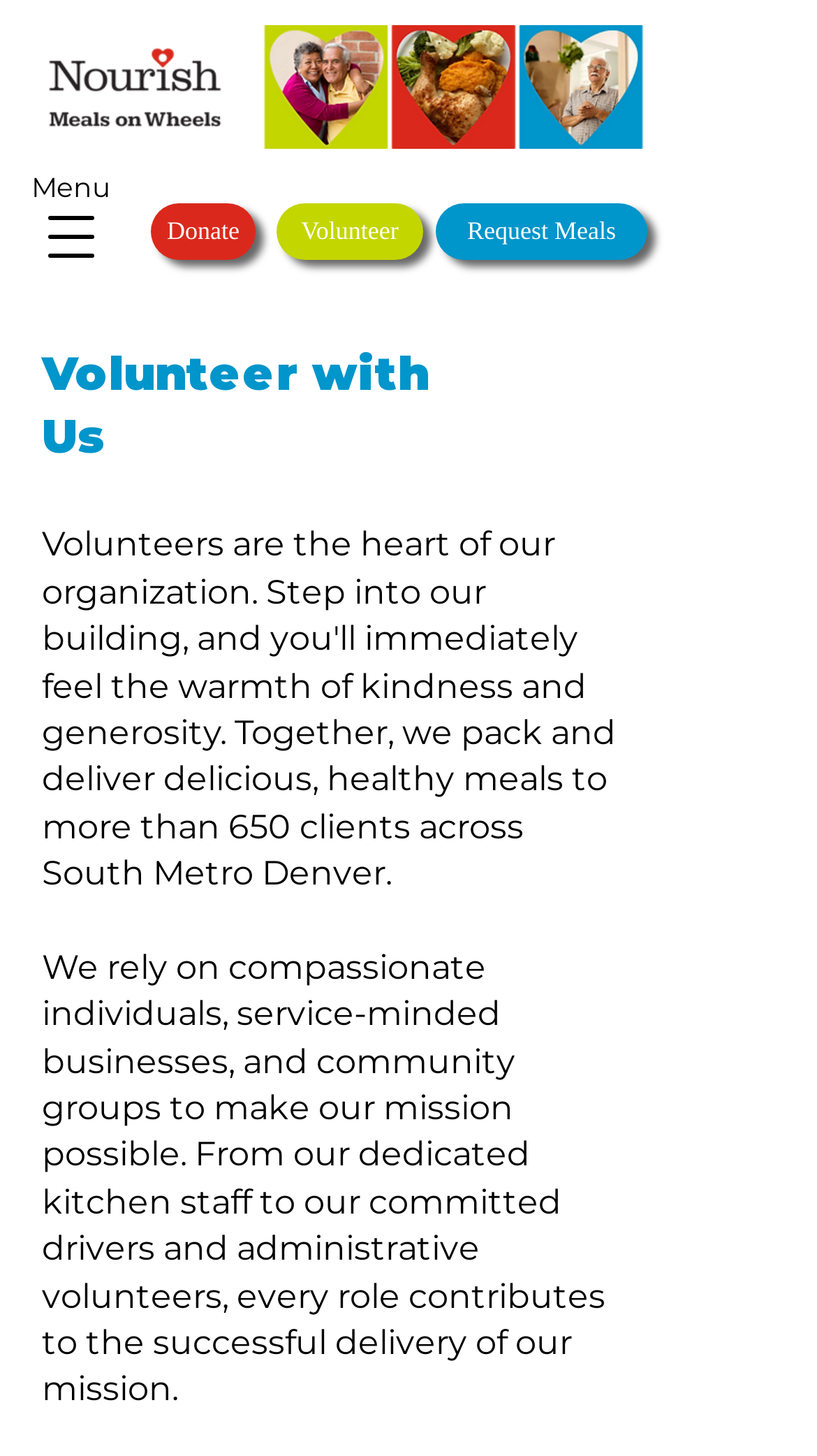What is the logo of Nourish Meals on Wheels?
Identify the answer in the screenshot and reply with a single word or phrase.

Nourish Meals on Wheels Logo